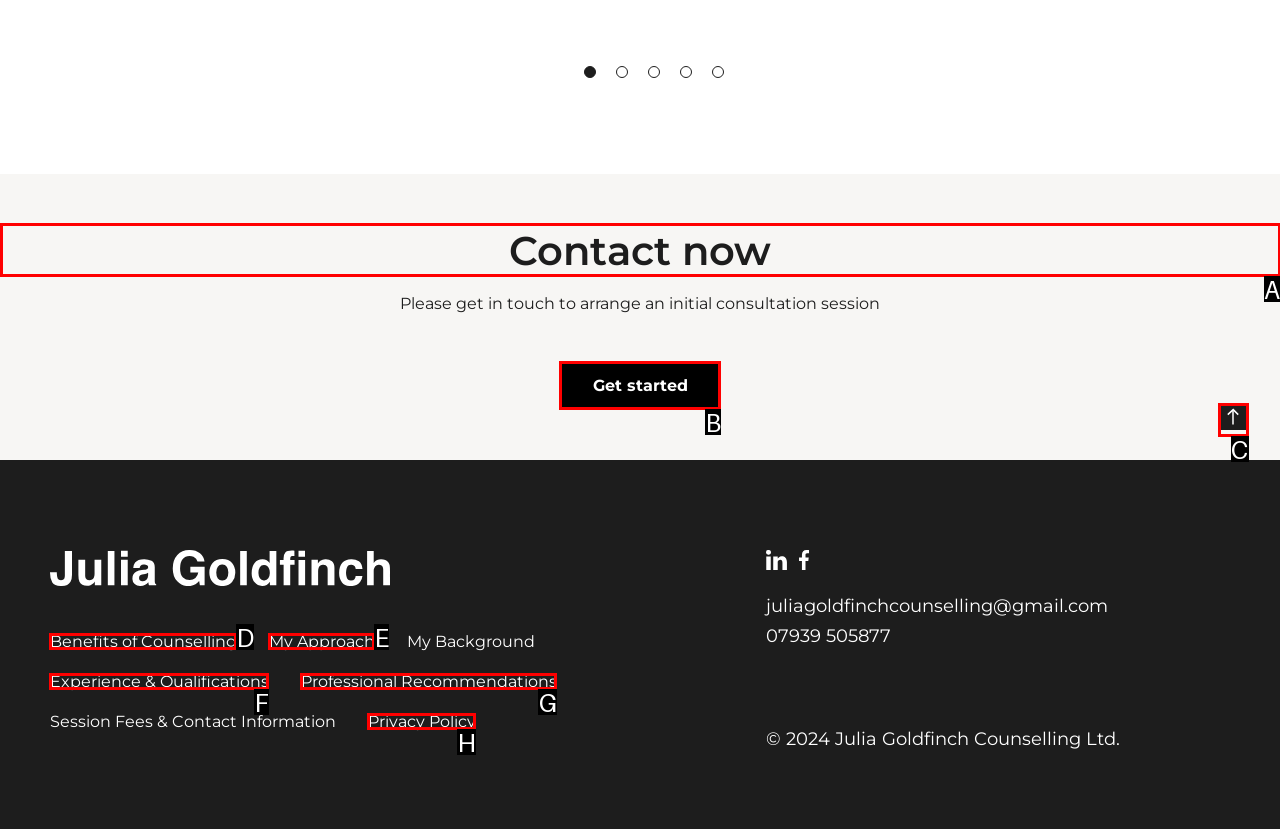Determine which option you need to click to execute the following task: Contact now. Provide your answer as a single letter.

A